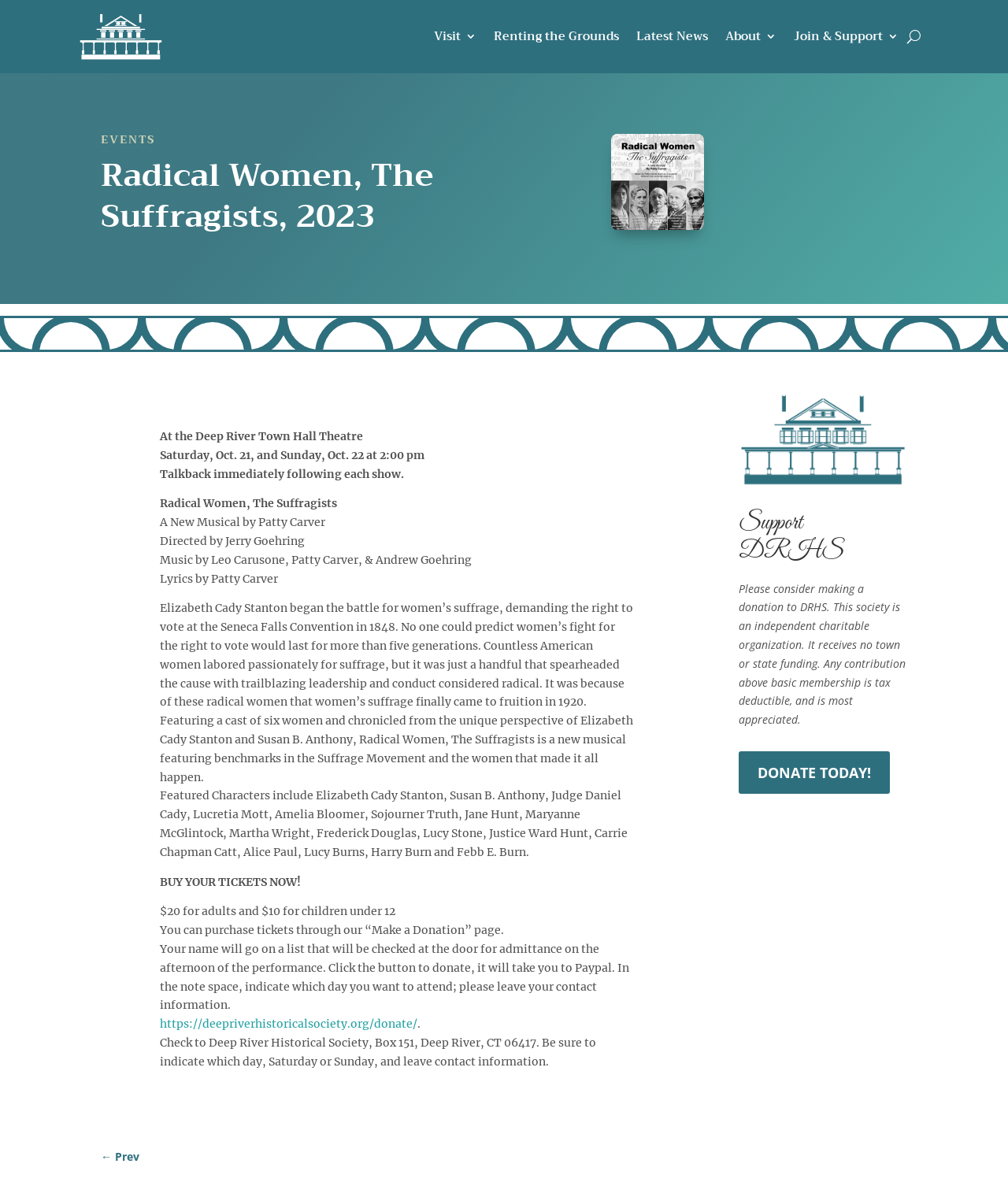Identify the bounding box coordinates for the element you need to click to achieve the following task: "Learn about Radical Women, The Suffragists". The coordinates must be four float values ranging from 0 to 1, formatted as [left, top, right, bottom].

[0.1, 0.129, 0.562, 0.204]